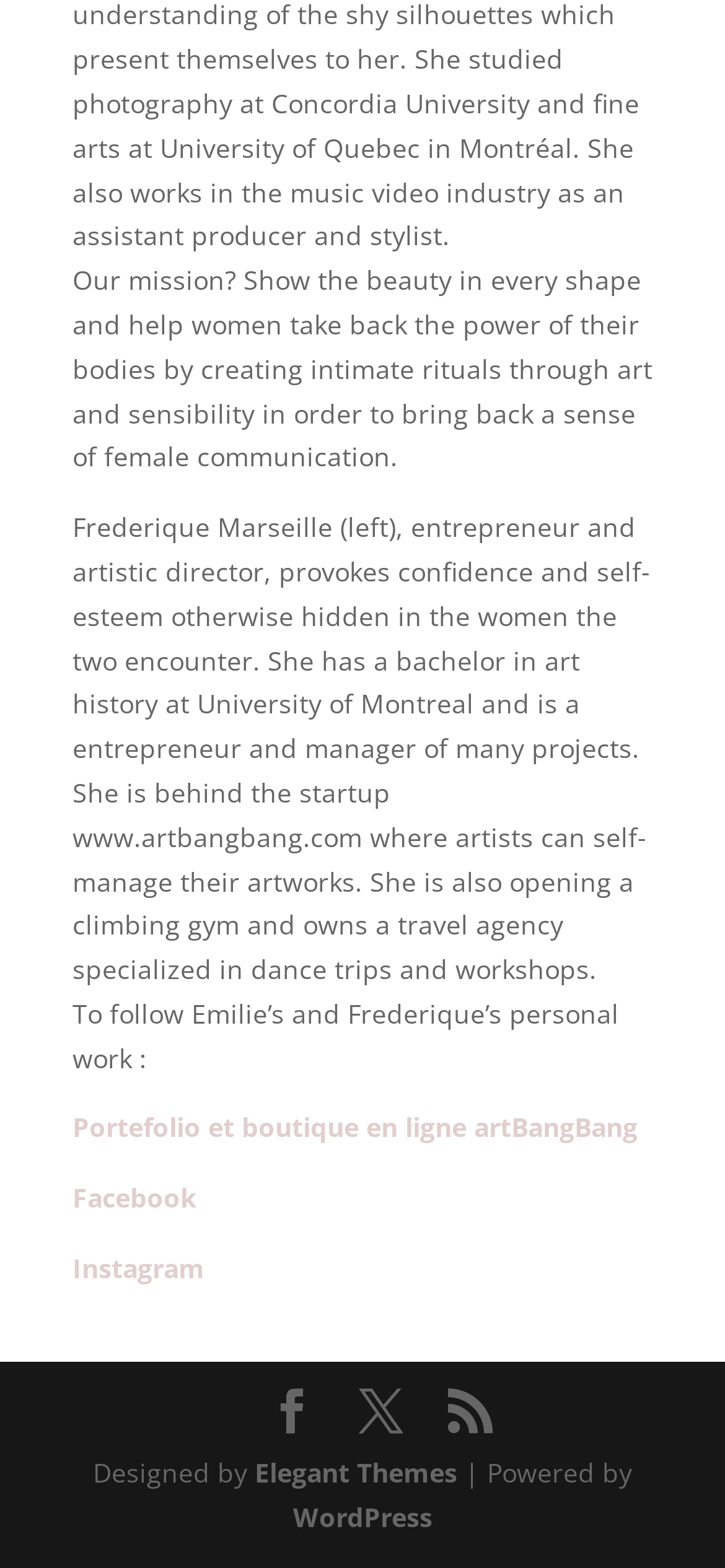Highlight the bounding box coordinates of the region I should click on to meet the following instruction: "Visit Frederique's portfolio and online boutique".

[0.1, 0.708, 0.879, 0.73]